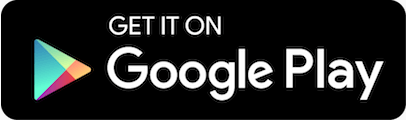Describe the scene in the image with detailed observations.

The image showcases a promotional badge inviting users to download an app from the Google Play Store. The badge features a bold, white text that reads "GET IT ON" followed by the iconic Google Play logo, set against a striking black background. This visually appealing design aims to capture the attention of potential users, encouraging them to explore the application, which is likely focused on pregnancy-related features such as a contraction timer or other supportive tools for expecting mothers. The overall aesthetic is modern and enticing, aligning with the vibrant mobile app marketplace.